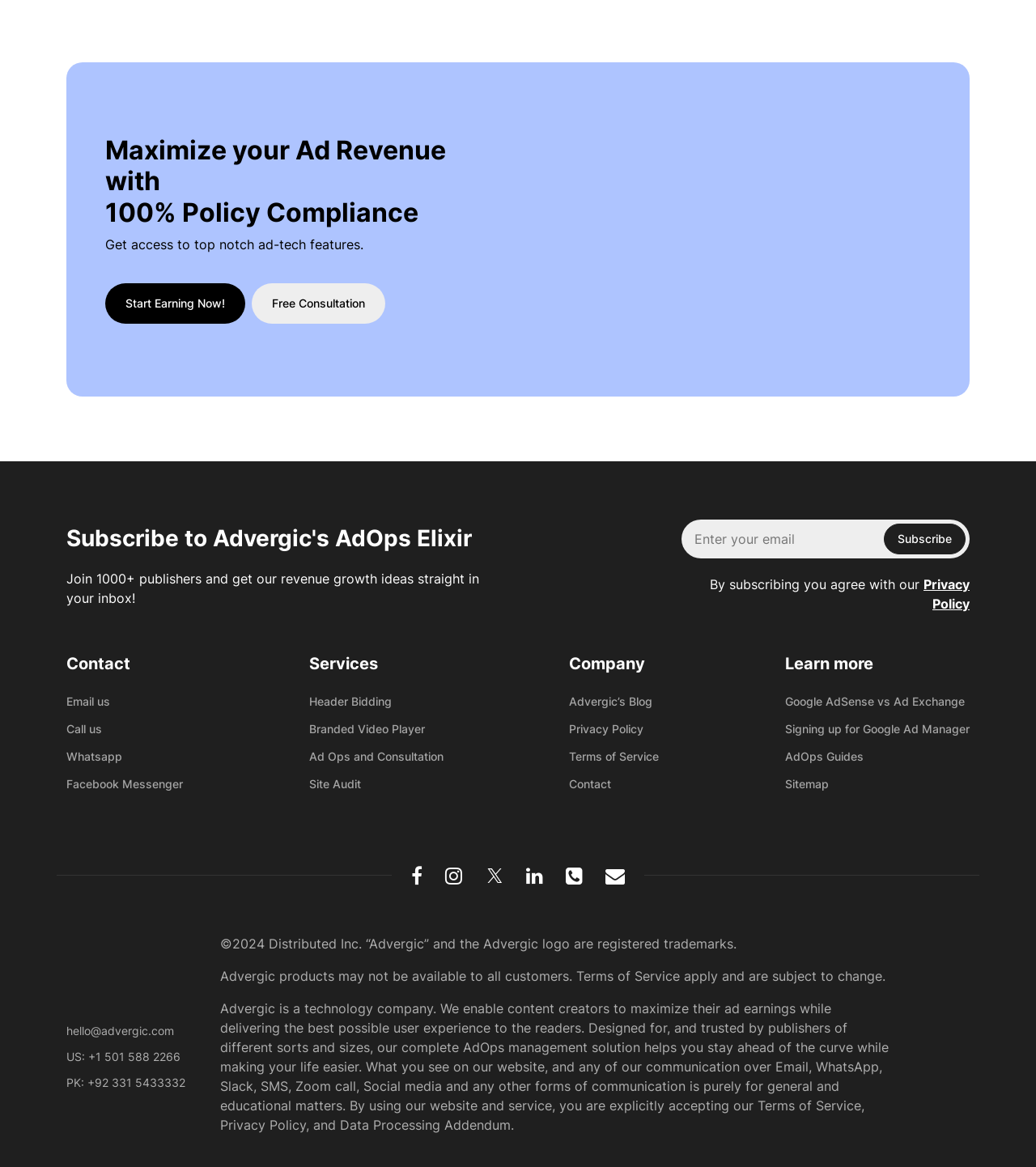Can you provide the bounding box coordinates for the element that should be clicked to implement the instruction: "Click the 'Start Earning Now!' button"?

[0.102, 0.243, 0.237, 0.277]